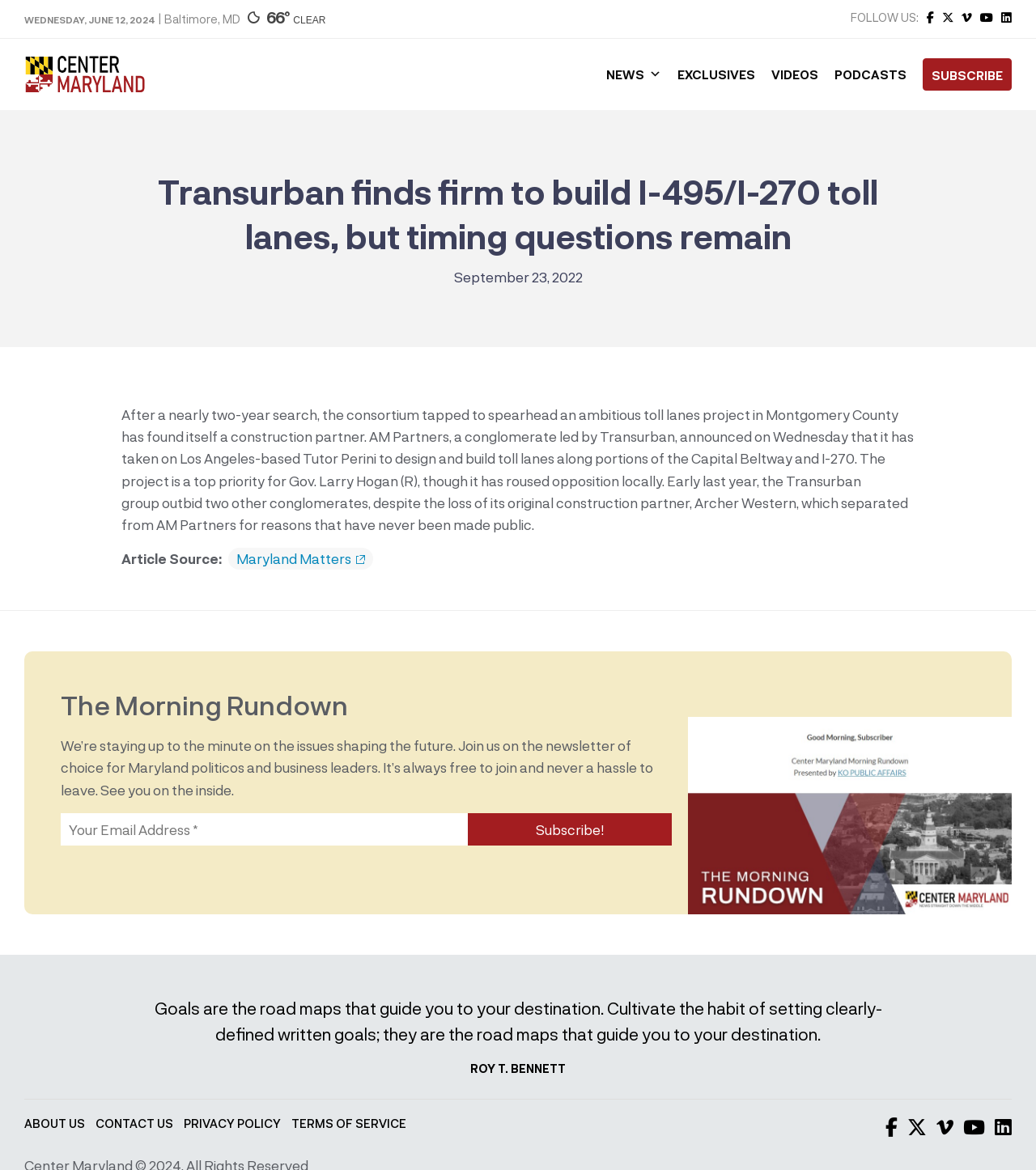Could you identify the text that serves as the heading for this webpage?

Transurban finds firm to build I-495/I-270 toll lanes, but timing questions remain